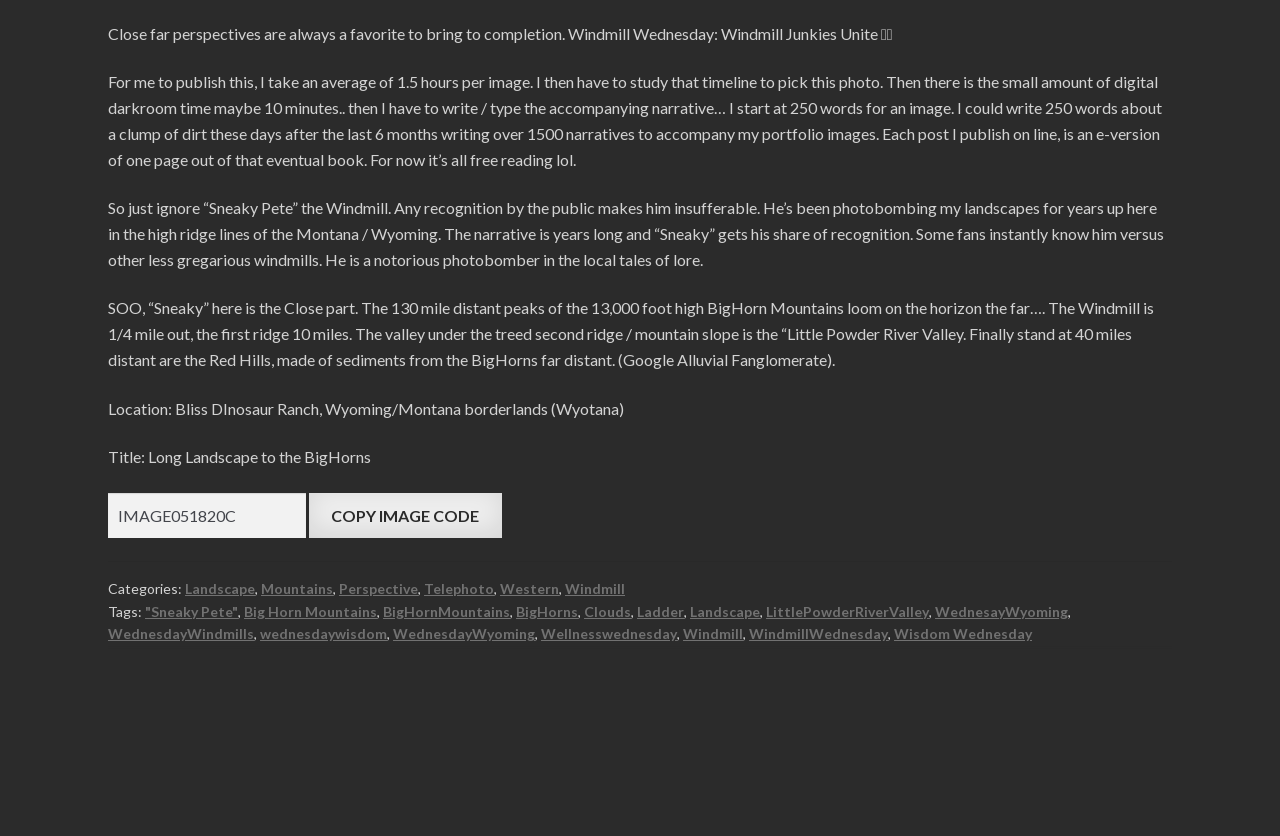Pinpoint the bounding box coordinates of the clickable element needed to complete the instruction: "follow link to WindmillWednesday". The coordinates should be provided as four float numbers between 0 and 1: [left, top, right, bottom].

[0.585, 0.748, 0.694, 0.768]